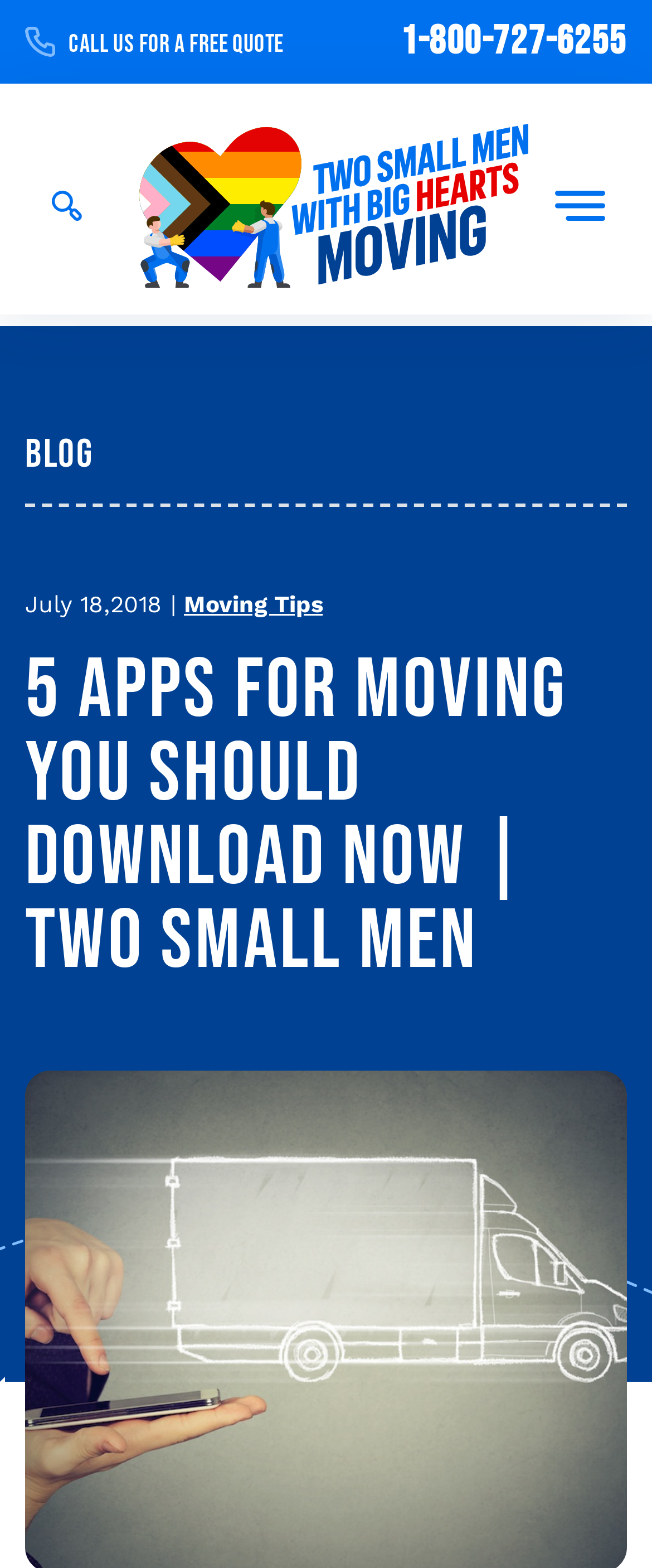Provide a thorough description of the webpage you see.

The webpage appears to be a blog post about moving tips, specifically highlighting five apps for moving. At the top left of the page, there is a small image, and next to it, a call-to-action button that says "Call us for a free quote" with a phone number "1-800-727-6255" to the right. 

Below this section, there is a navigation bar that spans the entire width of the page. On the left side of the navigation bar, there is a search icon with a text "Click here to open the search dialog" and a logo of "Two Small Men" on the right side, which is also a link to the home page. 

On the right side of the navigation bar, there is a toggle navigation button. Below the navigation bar, there is a header section with a text "BLOG" on the top left. 

The main content of the page starts with a date "July 18, 2018" followed by a link to the category "Moving Tips". The title of the blog post "5 APPS FOR MOVING YOU SHOULD DOWNLOAD NOW | TWO SMALL MEN" is prominently displayed below, taking up most of the width of the page.